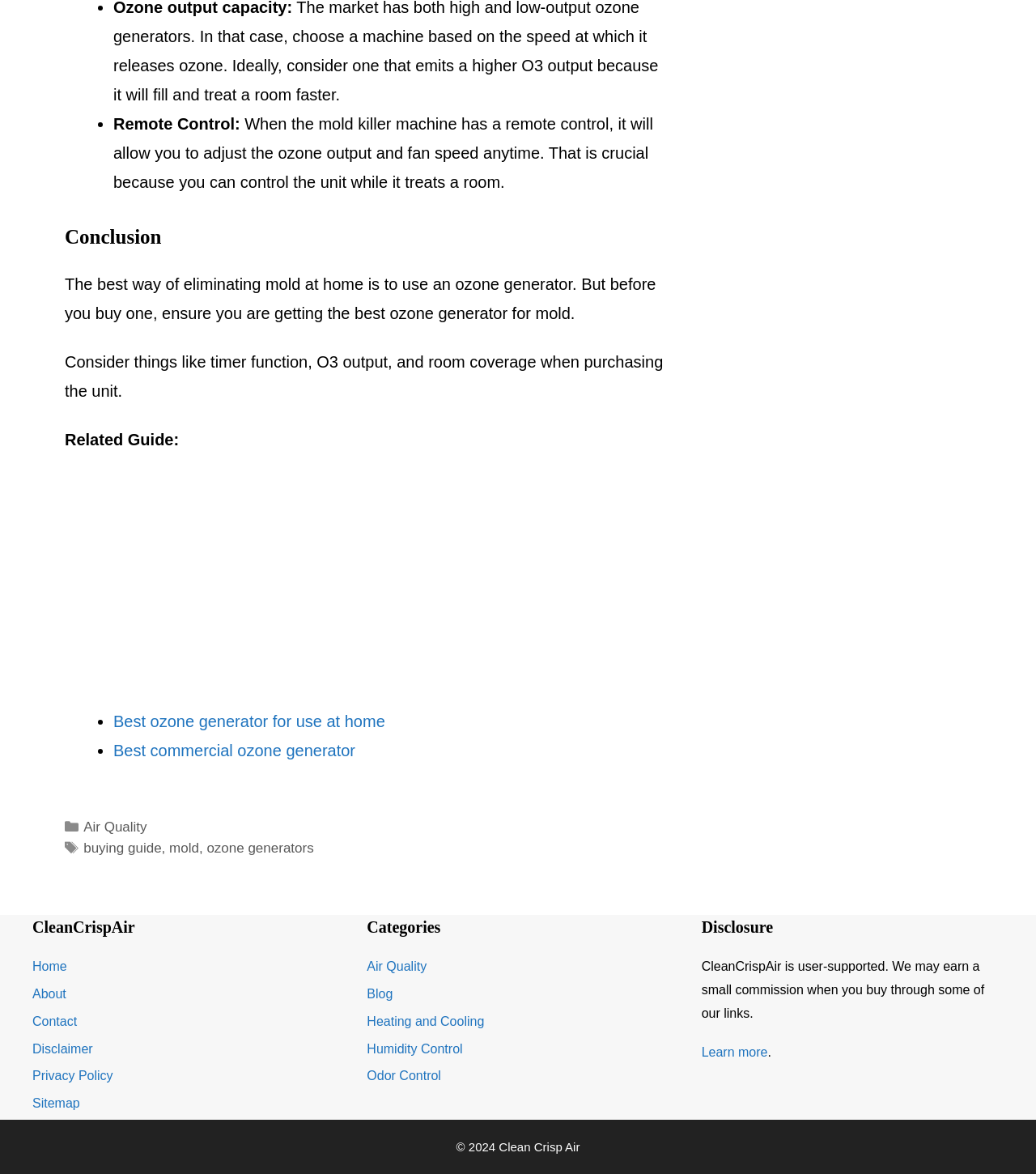Identify the bounding box of the UI component described as: "Clean Crisp Air".

[0.482, 0.971, 0.56, 0.983]